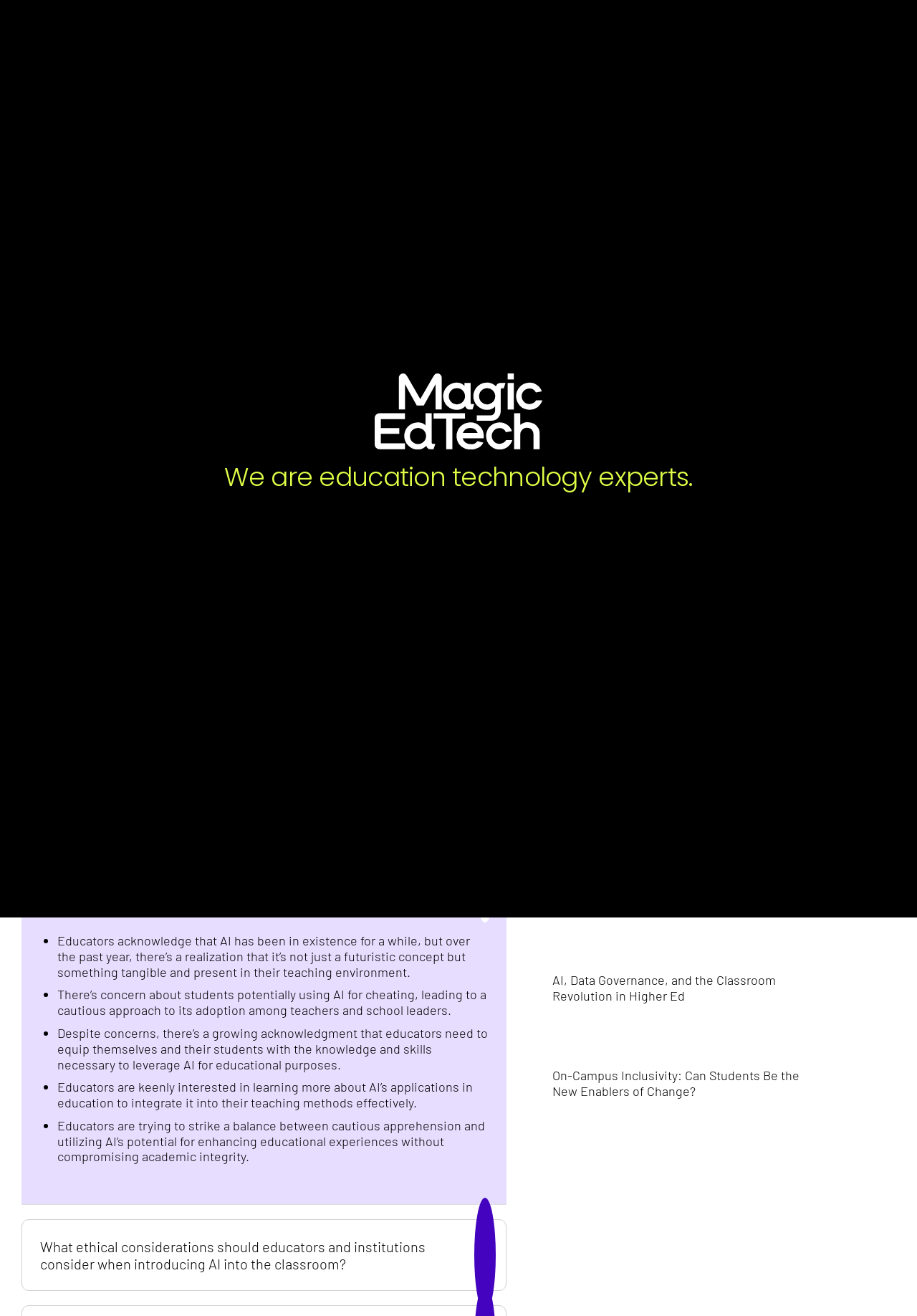Use a single word or phrase to respond to the question:
What is the title of the related article below 'You may also like this'?

The Future of Tech-Enabled Professional Learning and Development